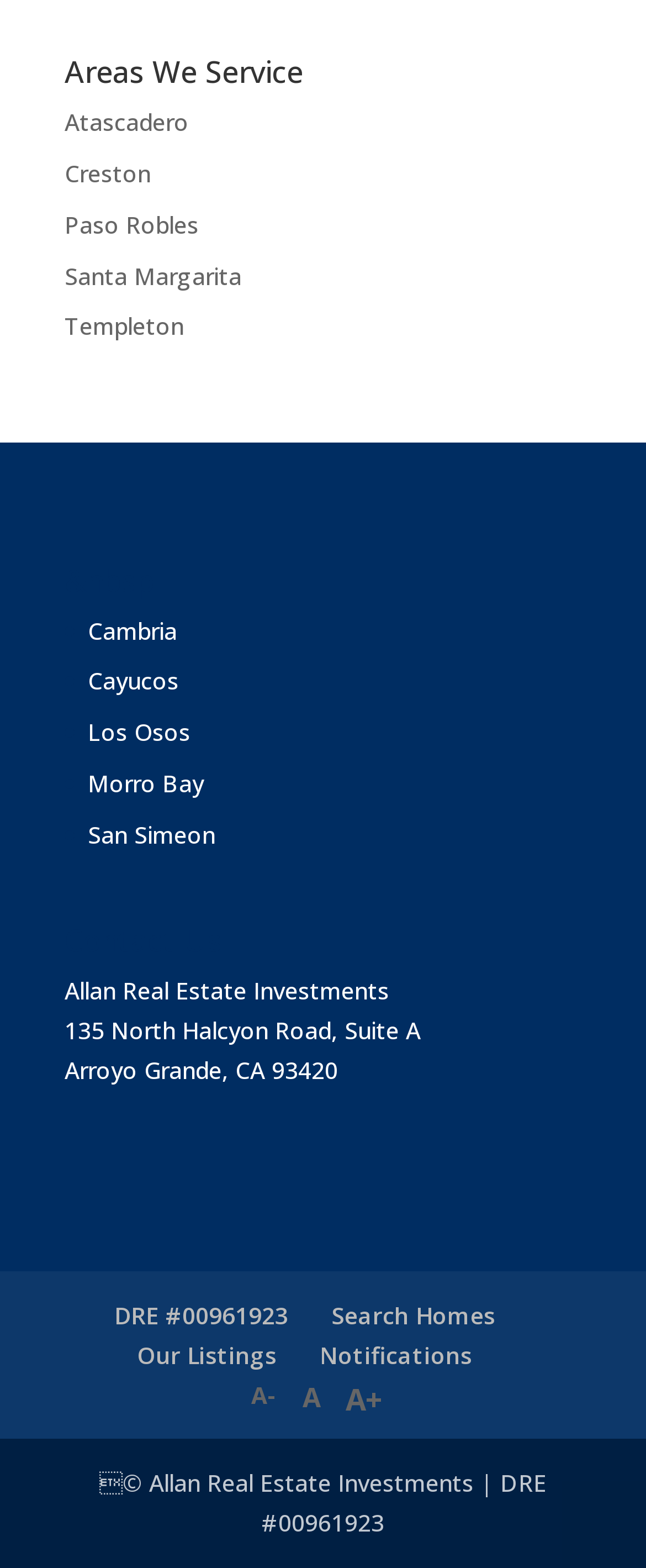Can you give a comprehensive explanation to the question given the content of the image?
How many links are there in the footer?

I counted the number of links in the footer section, which are 'DRE #00961923', 'Search Homes', 'Our Listings', and 'Notifications', totaling 4 links.